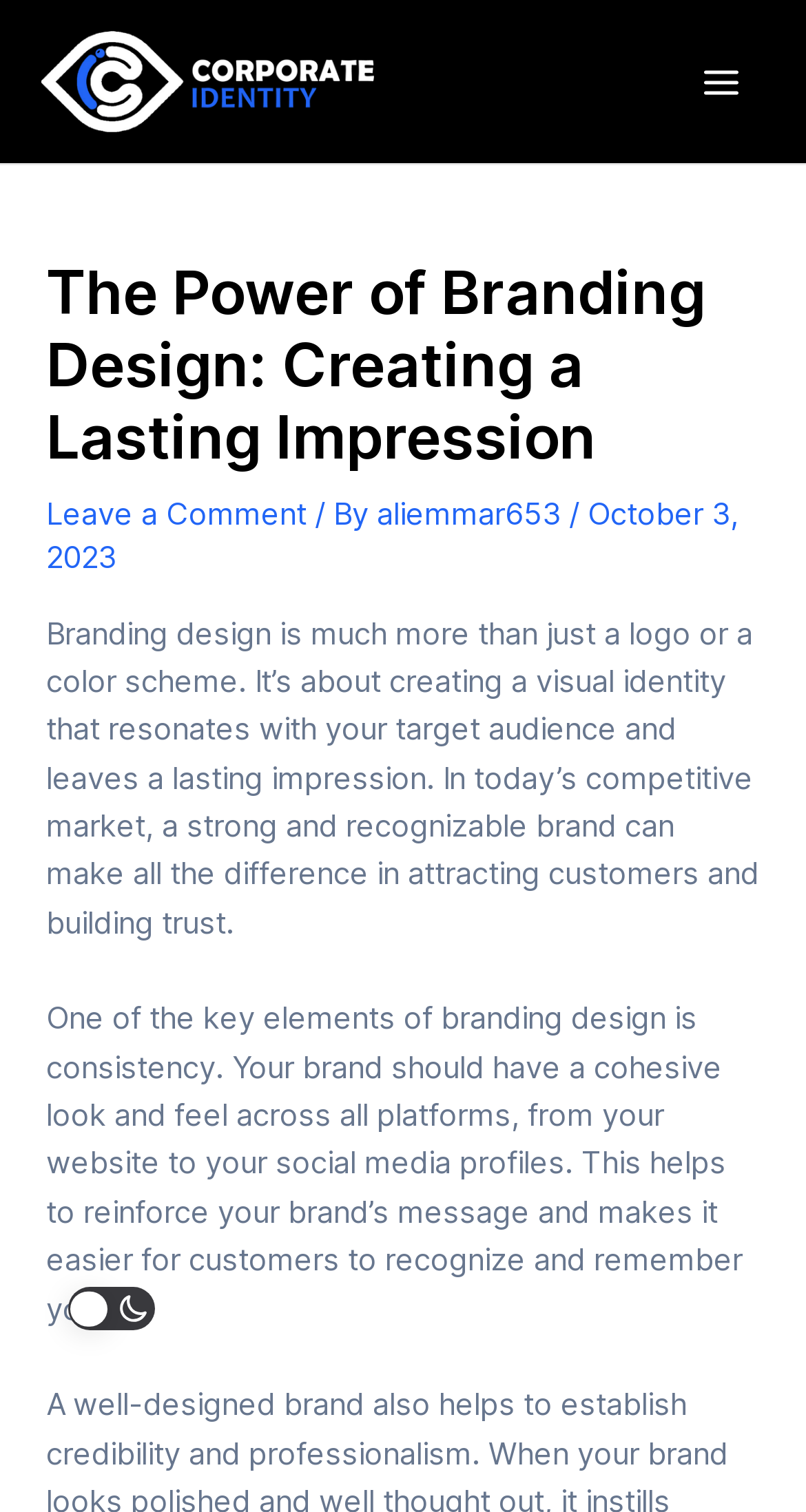What is one key element of branding design?
From the image, provide a succinct answer in one word or a short phrase.

Consistency